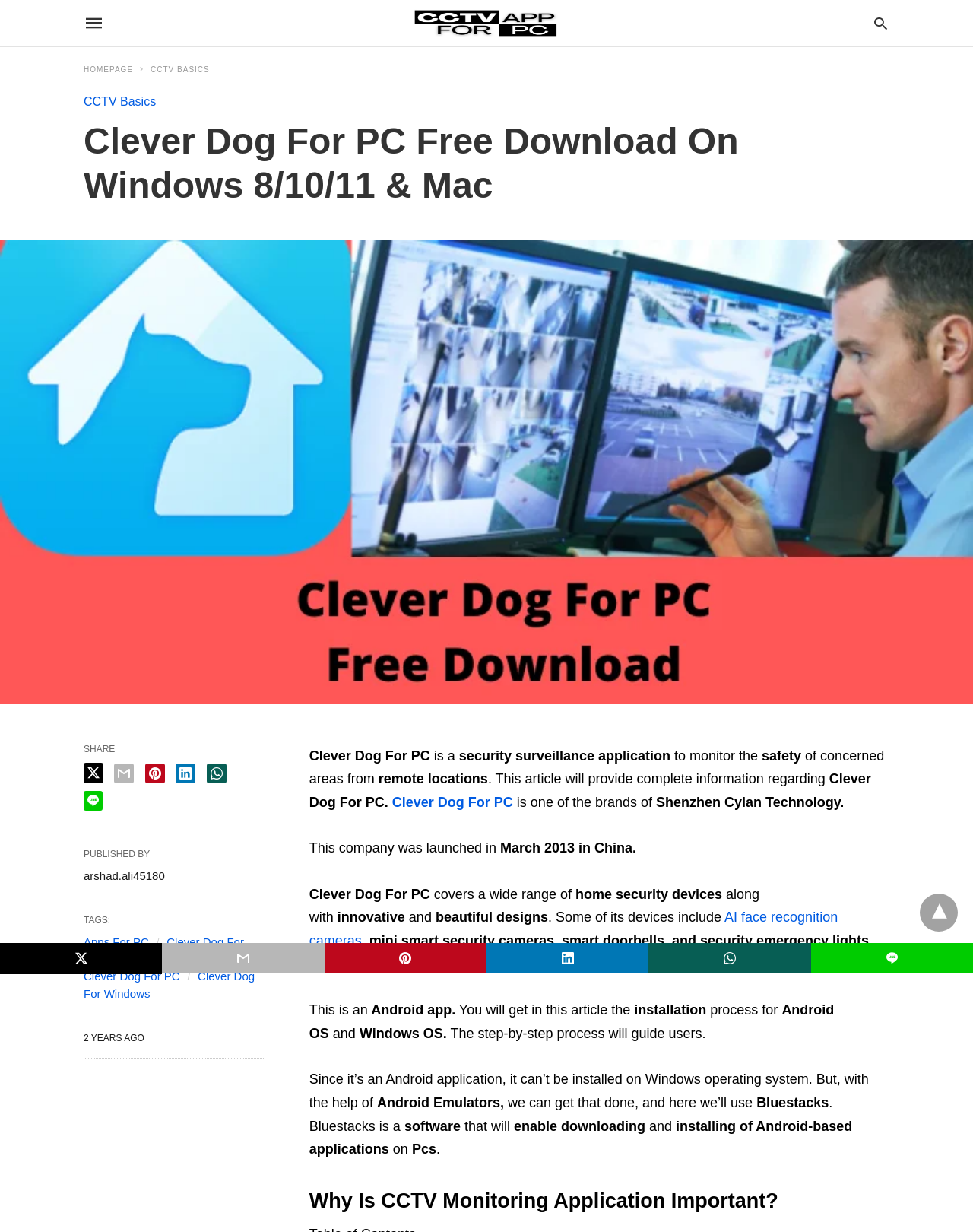Given the description of a UI element: "title="pinterest share"", identify the bounding box coordinates of the matching element in the webpage screenshot.

[0.333, 0.765, 0.5, 0.79]